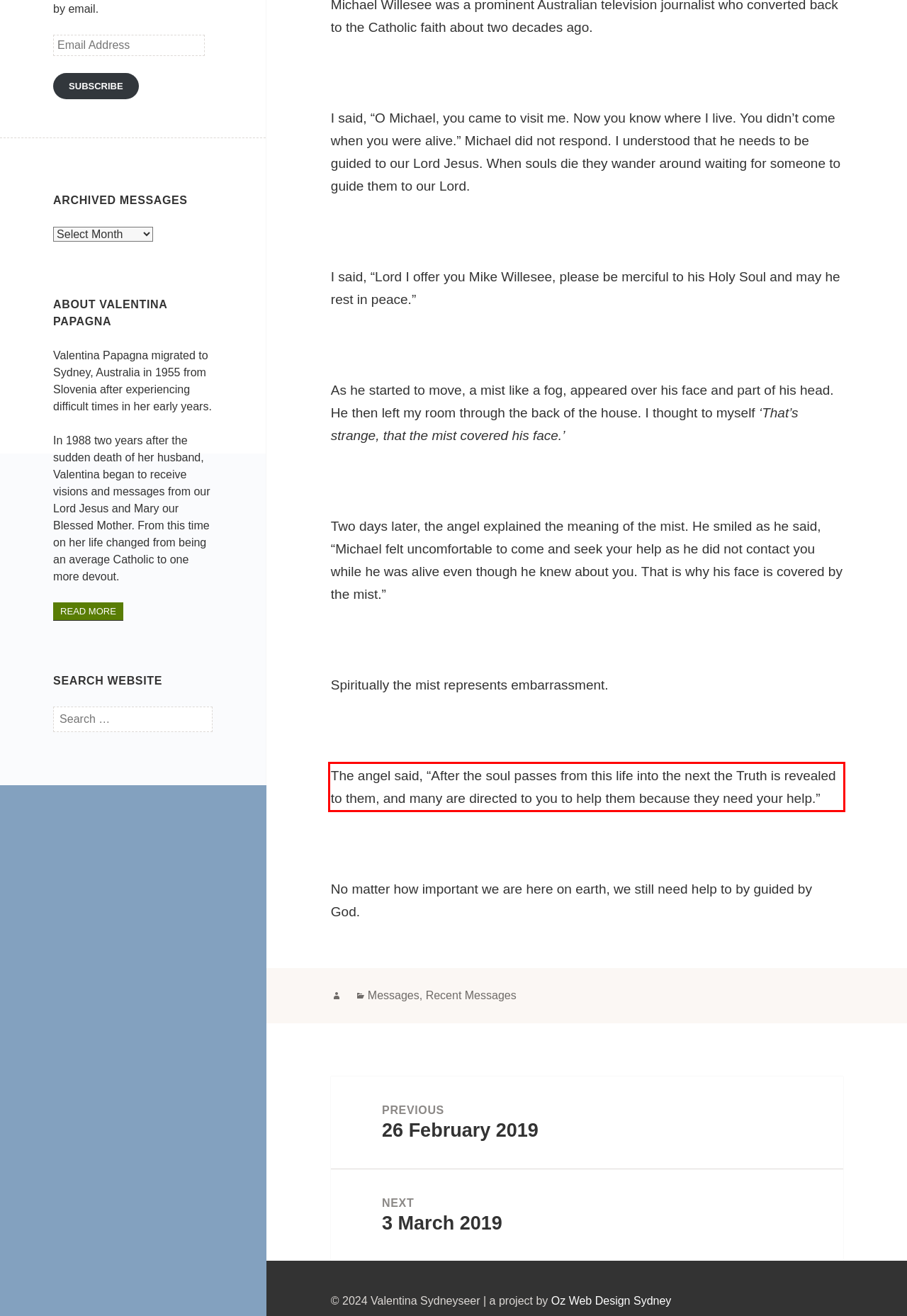You are presented with a webpage screenshot featuring a red bounding box. Perform OCR on the text inside the red bounding box and extract the content.

The angel said, “After the soul passes from this life into the next the Truth is revealed to them, and many are directed to you to help them because they need your help.”